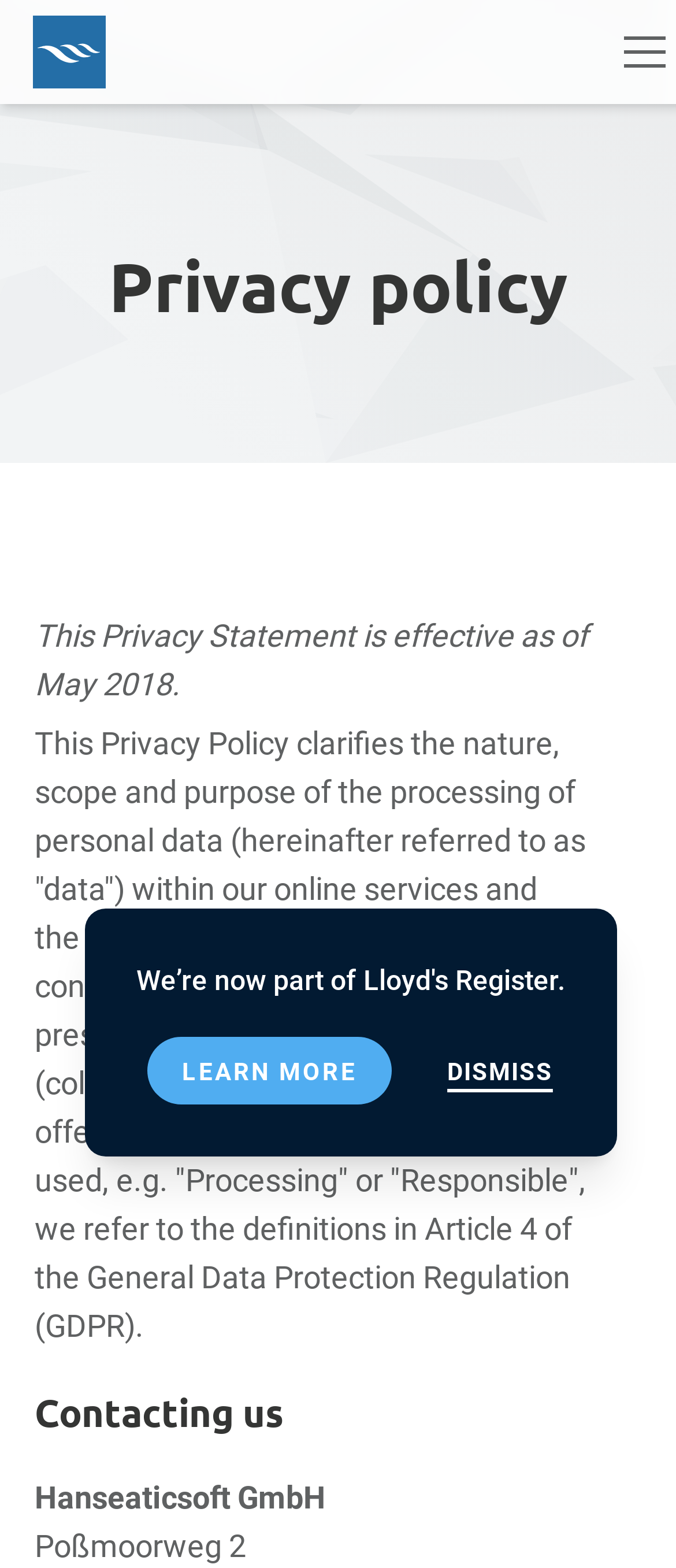Offer a detailed explanation of the webpage layout and contents.

Here is the detailed description of the webpage:

At the top left of the page, there is a link to "Hanseaticsoft" accompanied by an image with the same name. To the right of this, there is a small image with no description.

Below the top section, there is a heading that reads "Privacy policy". Underneath this heading, there is a paragraph of text that explains the effective date of the privacy statement, which is May 2018. Following this, there is a longer paragraph that clarifies the nature, scope, and purpose of processing personal data within the online services and related websites.

Further down the page, there is a heading that reads "Contacting us". Below this heading, there is the company name "Hanseaticsoft GmbH" and its address "Poßmoorweg 2".

In the middle of the page, there are two buttons: "LEARN MORE" and "DISMISS". The "LEARN MORE" button is located to the left of the "DISMISS" button.

At the very bottom of the page, there is a small, unlabelled element that seems to be a generic container.